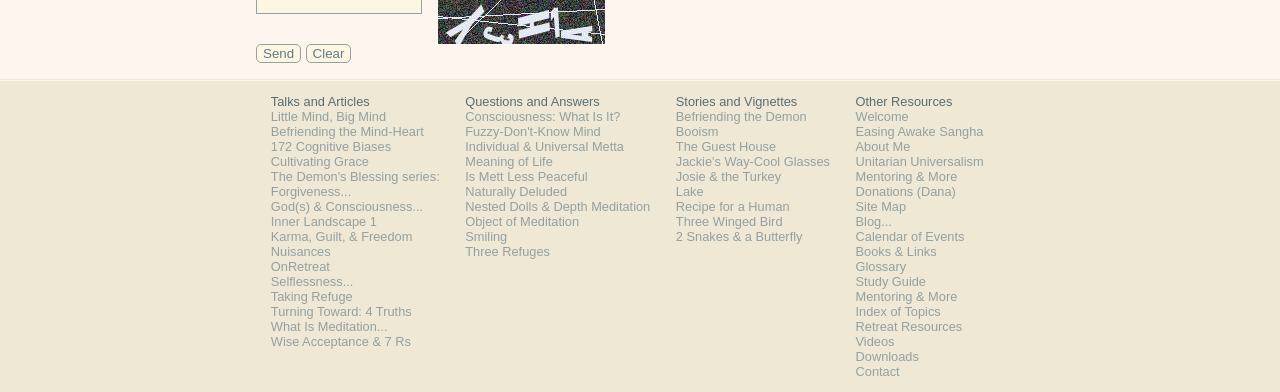Find the bounding box coordinates for the HTML element specified by: "Jett Games".

None